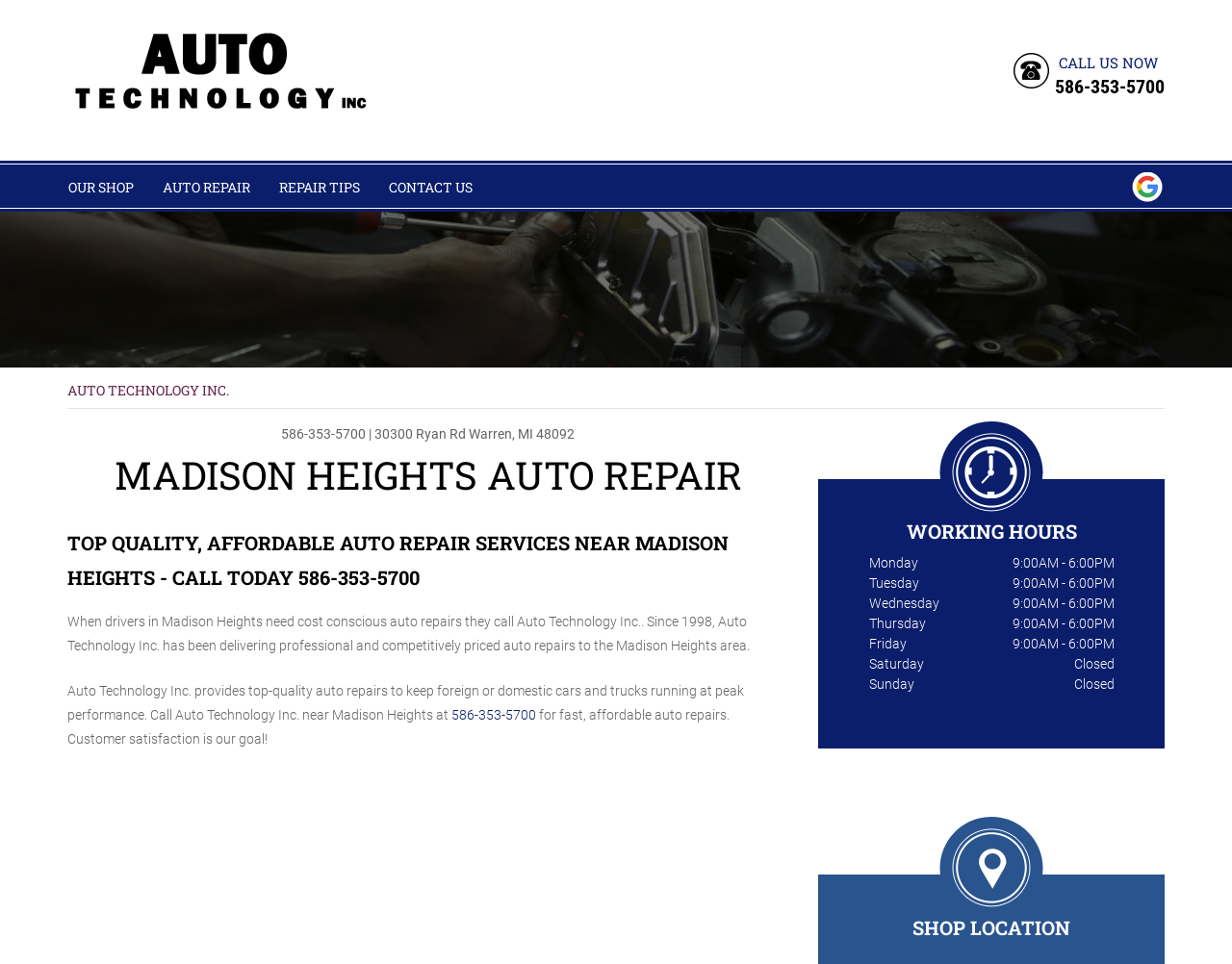Identify and provide the text of the main header on the webpage.

MADISON HEIGHTS AUTO REPAIR